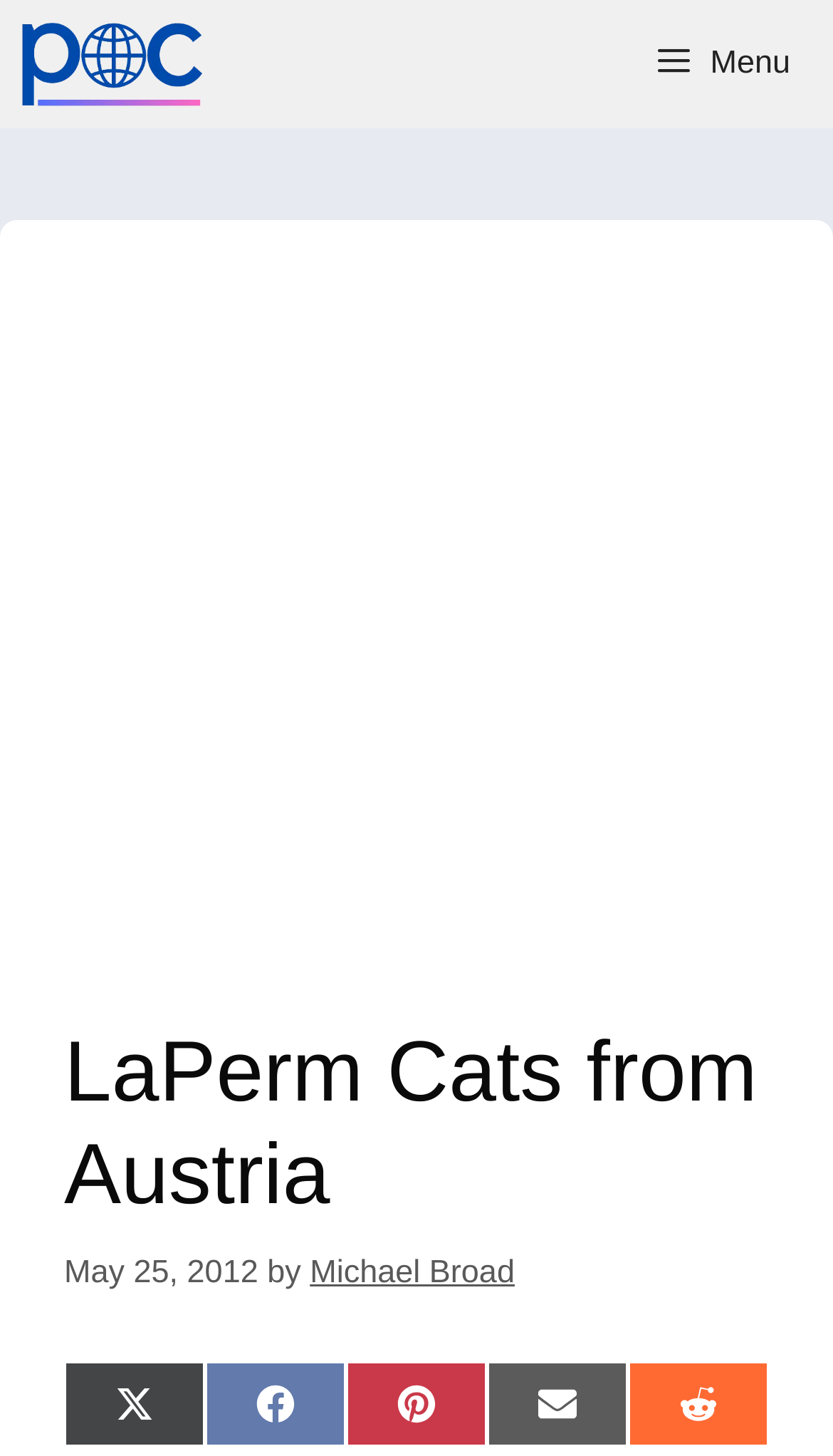Use a single word or phrase to answer the question: What is the date of the article?

May 25, 2012